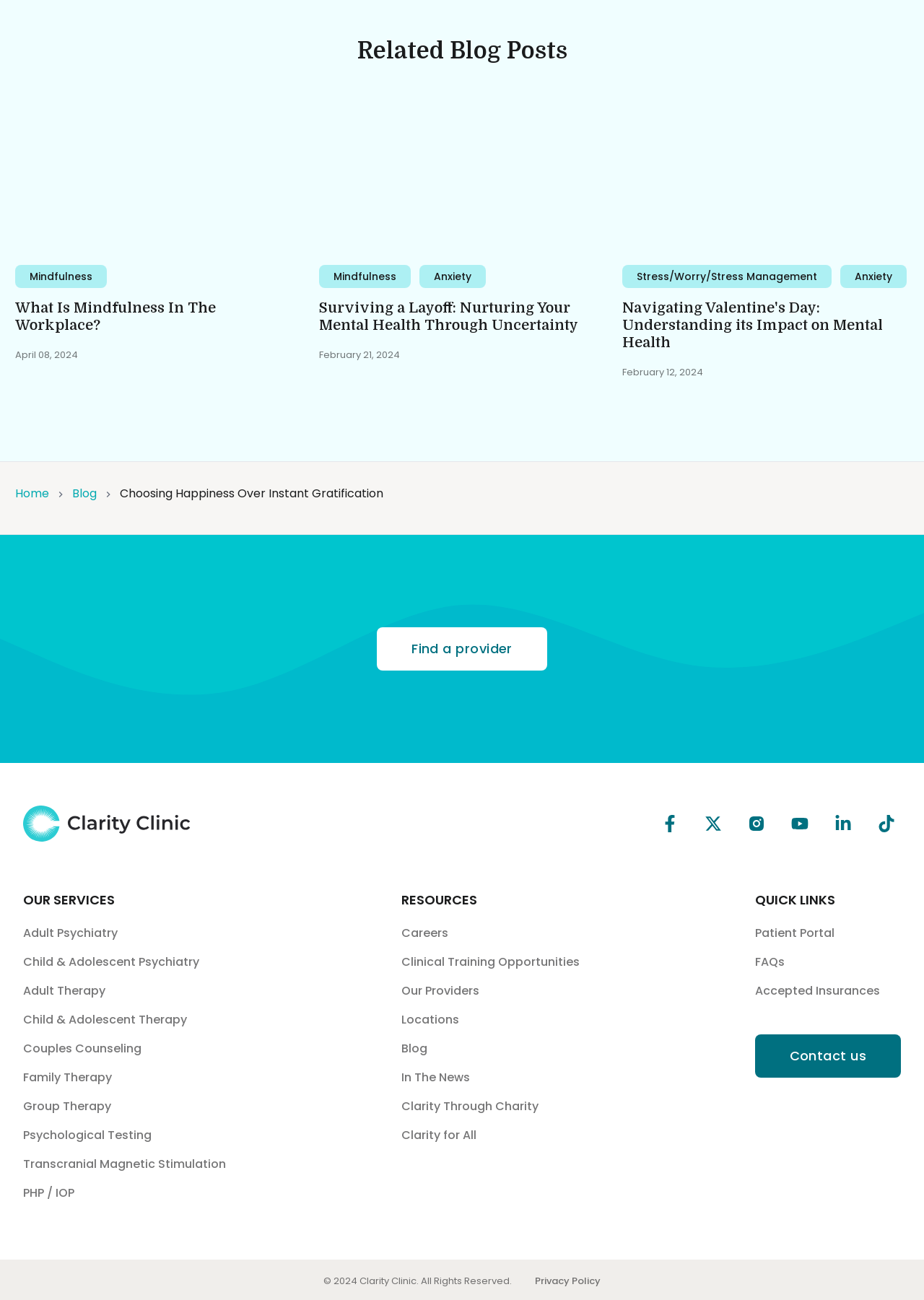Show the bounding box coordinates for the element that needs to be clicked to execute the following instruction: "Click on the 'Find a provider' link". Provide the coordinates in the form of four float numbers between 0 and 1, i.e., [left, top, right, bottom].

[0.408, 0.483, 0.592, 0.516]